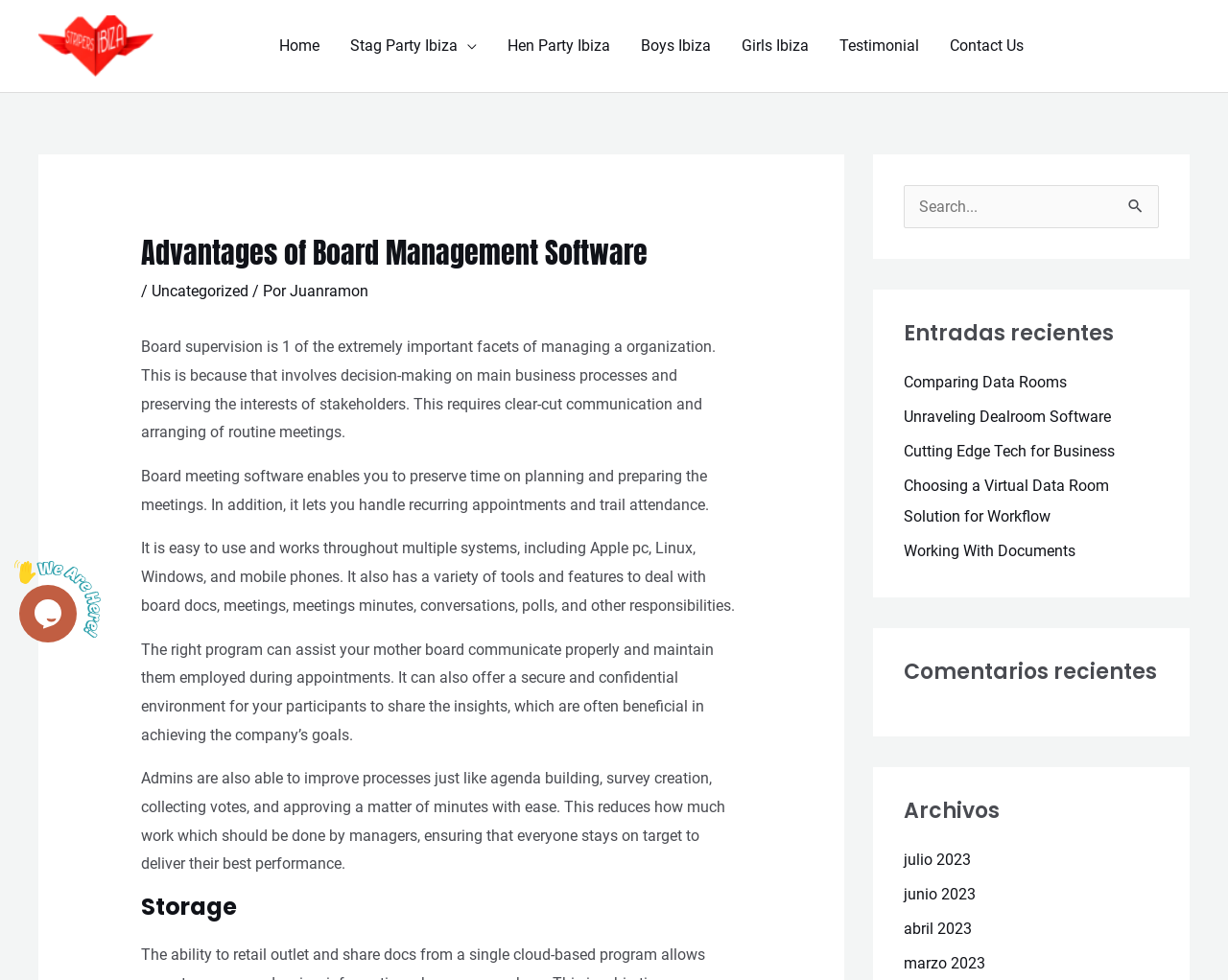Find the bounding box coordinates for the HTML element described as: "Testimonial". The coordinates should consist of four float values between 0 and 1, i.e., [left, top, right, bottom].

[0.671, 0.008, 0.761, 0.086]